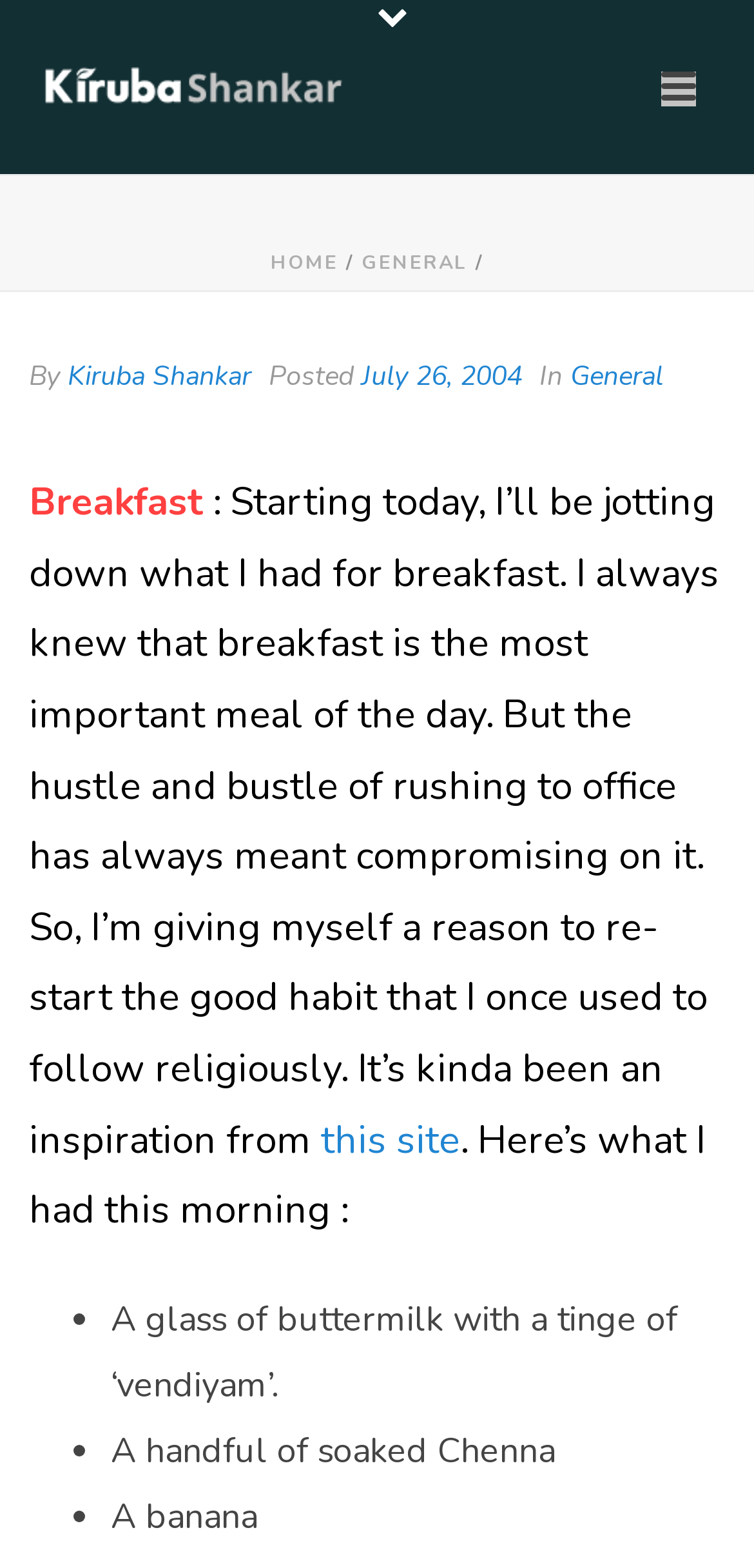What is the date of the post?
Provide a detailed answer to the question using information from the image.

The date of the post can be found by looking at the link element with the text 'July 26, 2004' which is located below the timestamp icon.